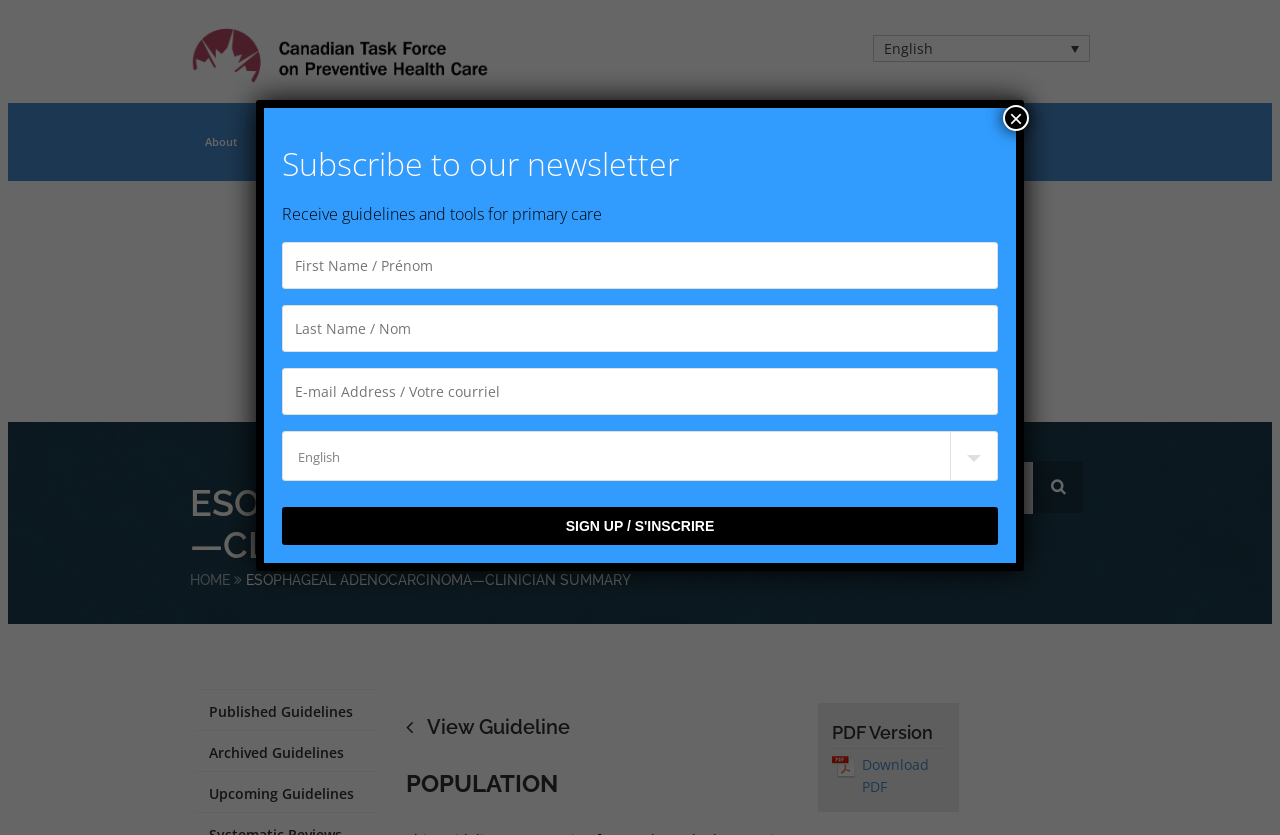Find the bounding box coordinates for the element described here: "name="FNAME" placeholder="First Name / Prénom"".

[0.22, 0.29, 0.78, 0.346]